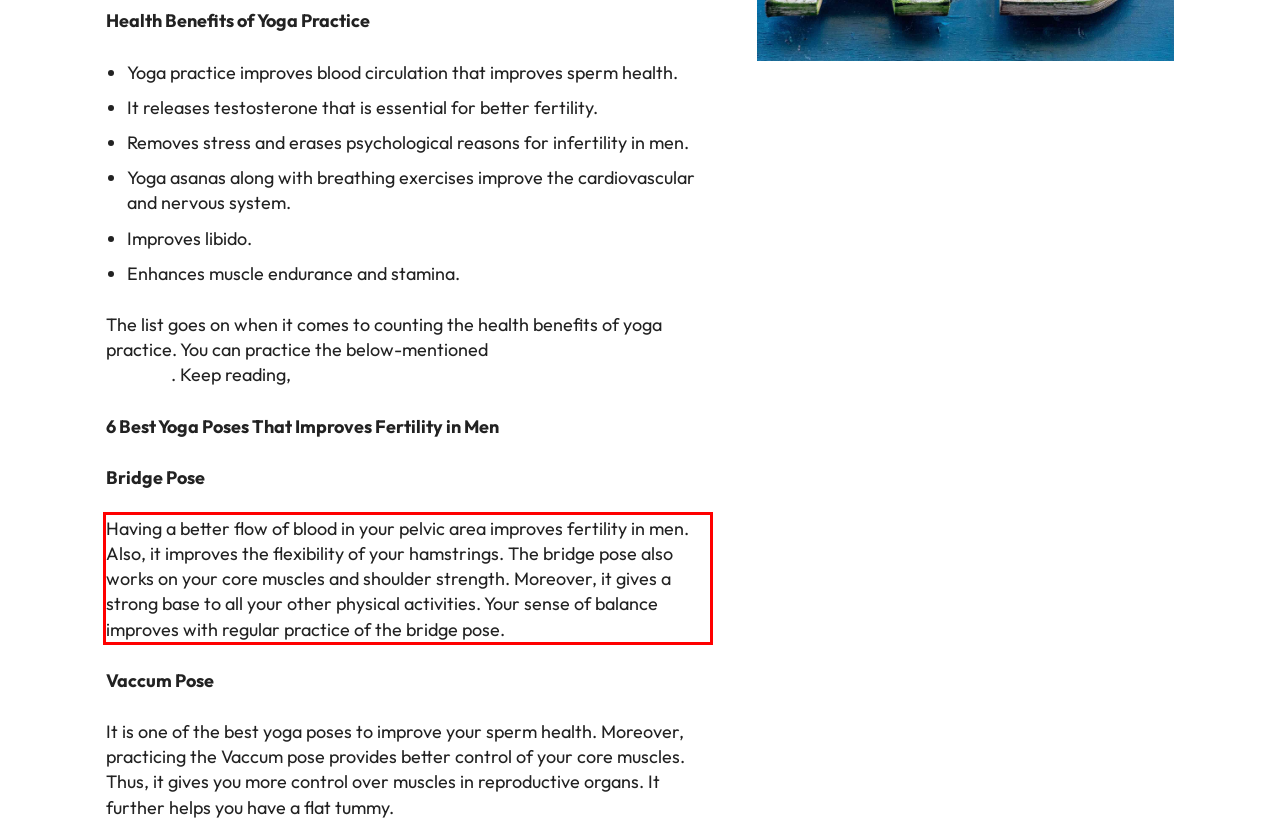Identify the text inside the red bounding box on the provided webpage screenshot by performing OCR.

Having a better flow of blood in your pelvic area improves fertility in men. Also, it improves the flexibility of your hamstrings. The bridge pose also works on your core muscles and shoulder strength. Moreover, it gives a strong base to all your other physical activities. Your sense of balance improves with regular practice of the bridge pose.